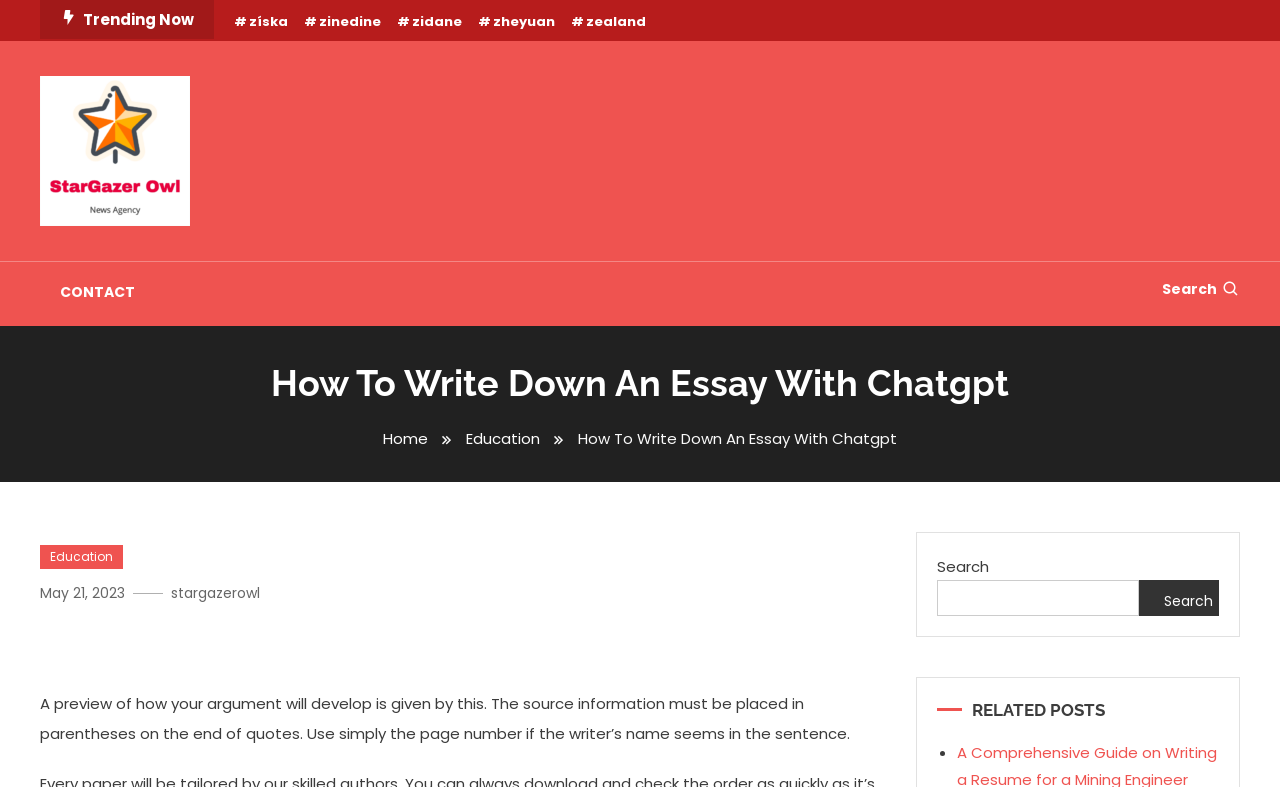Find the bounding box coordinates for the area that should be clicked to accomplish the instruction: "Click on the trending topic 'získa'".

[0.183, 0.015, 0.225, 0.039]